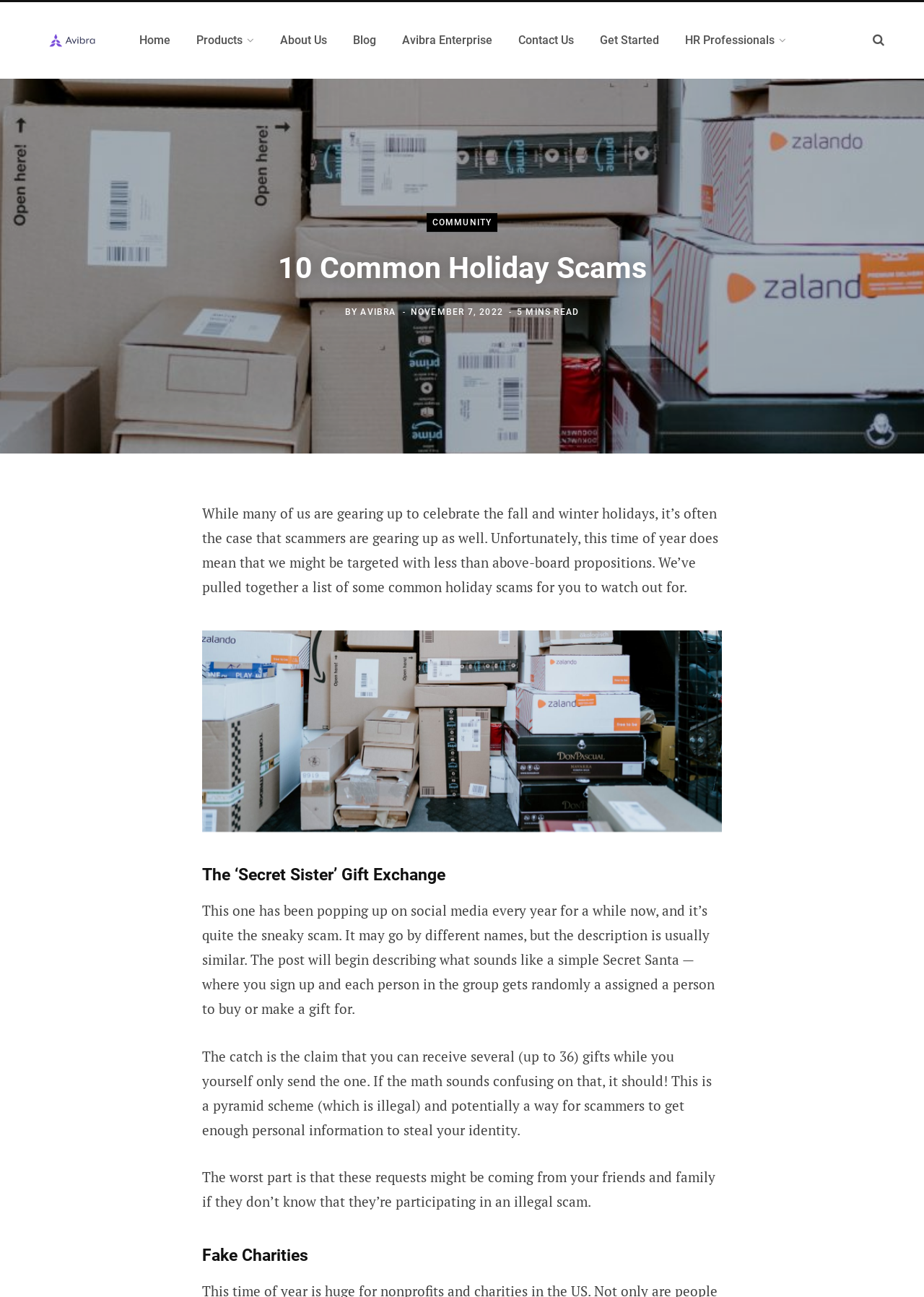Identify the bounding box coordinates of the specific part of the webpage to click to complete this instruction: "Share the article on social media".

[0.117, 0.391, 0.152, 0.399]